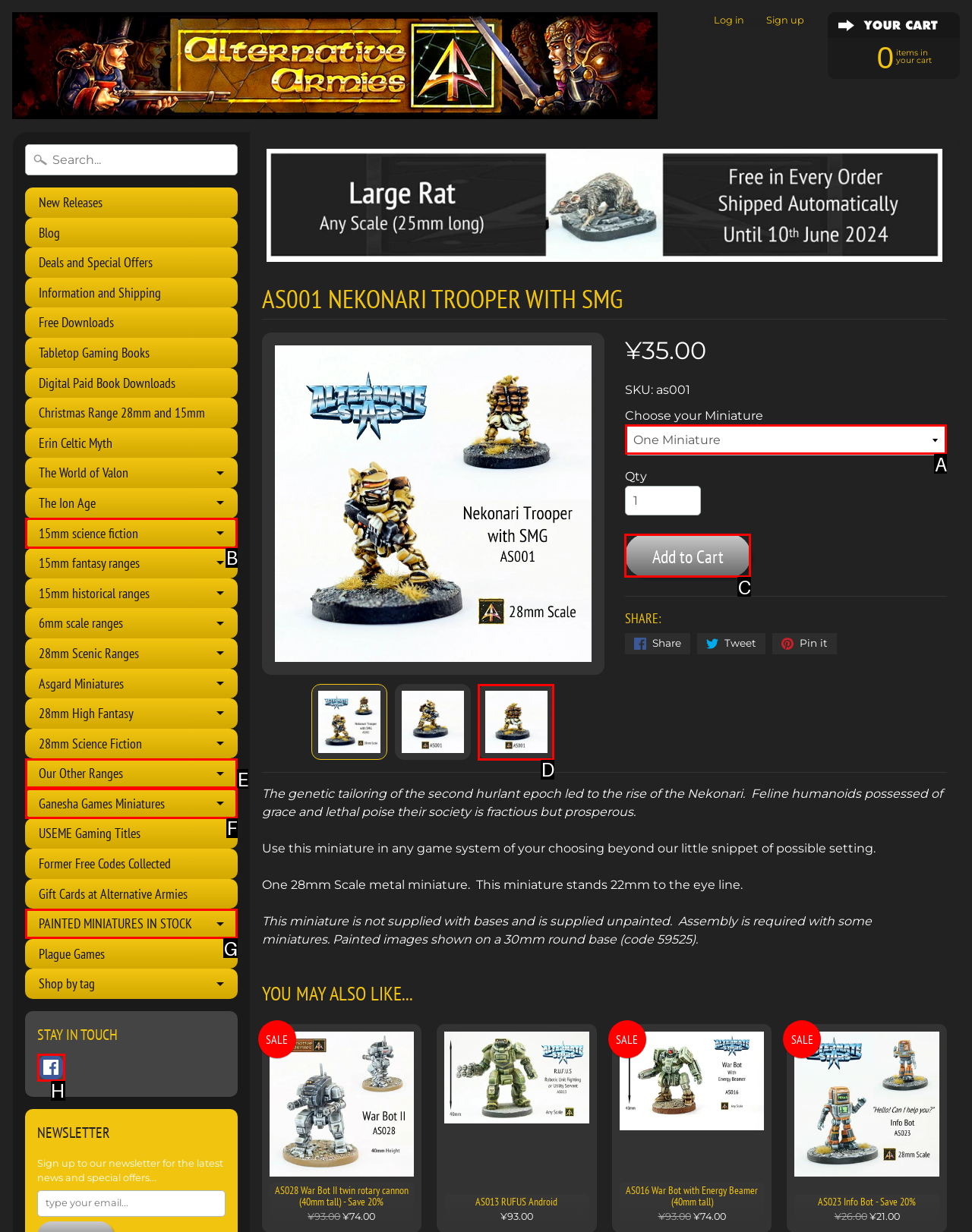Select the letter of the UI element you need to click on to fulfill this task: Choose a miniature from the dropdown menu. Write down the letter only.

A